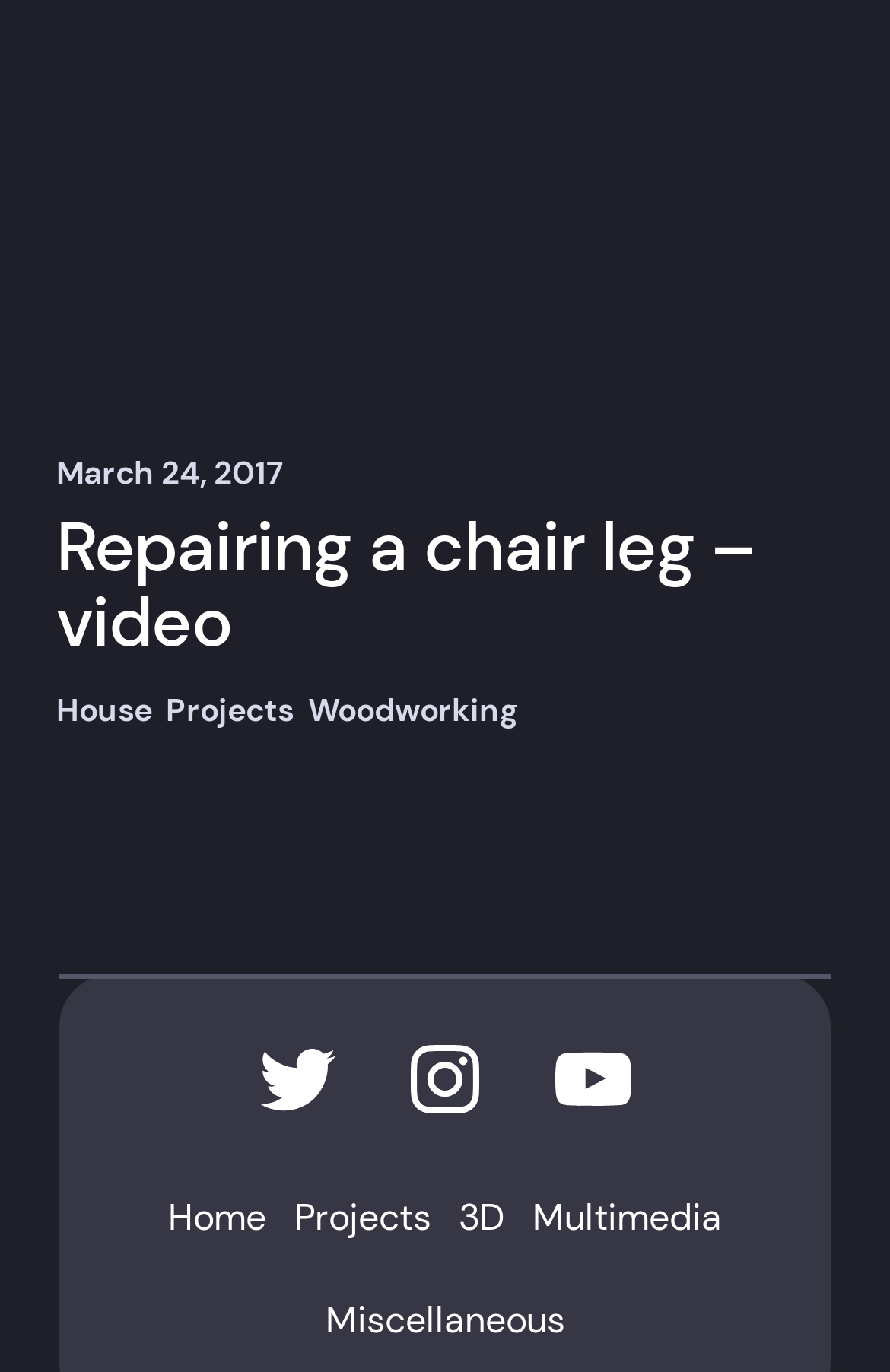Please identify the bounding box coordinates of the element that needs to be clicked to execute the following command: "click on the 'Repairing a chair leg – video' link". Provide the bounding box using four float numbers between 0 and 1, formatted as [left, top, right, bottom].

[0.063, 0.37, 0.937, 0.481]